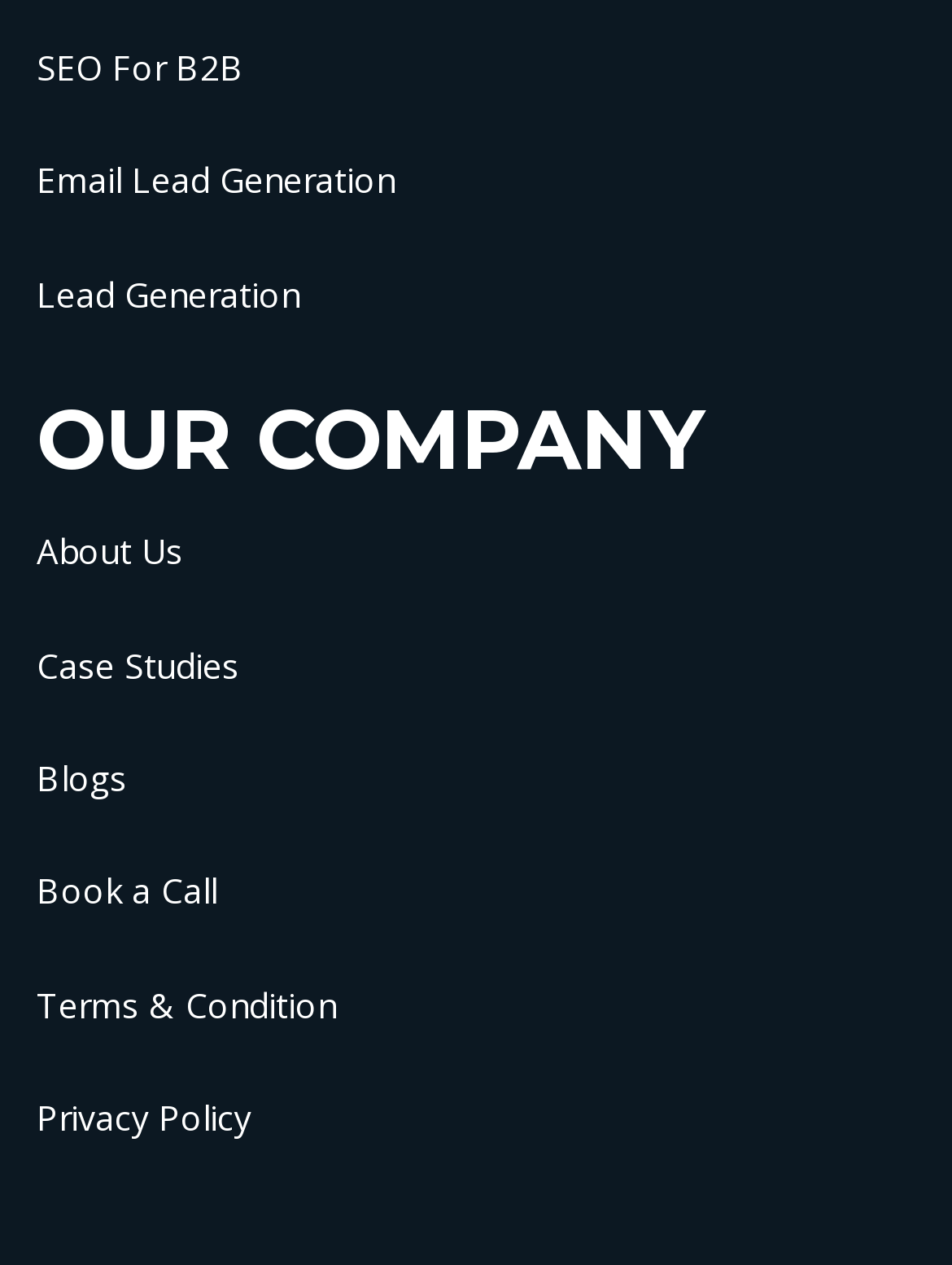Highlight the bounding box coordinates of the element that should be clicked to carry out the following instruction: "Click on SEO For B2B". The coordinates must be given as four float numbers ranging from 0 to 1, i.e., [left, top, right, bottom].

[0.038, 0.035, 0.256, 0.071]